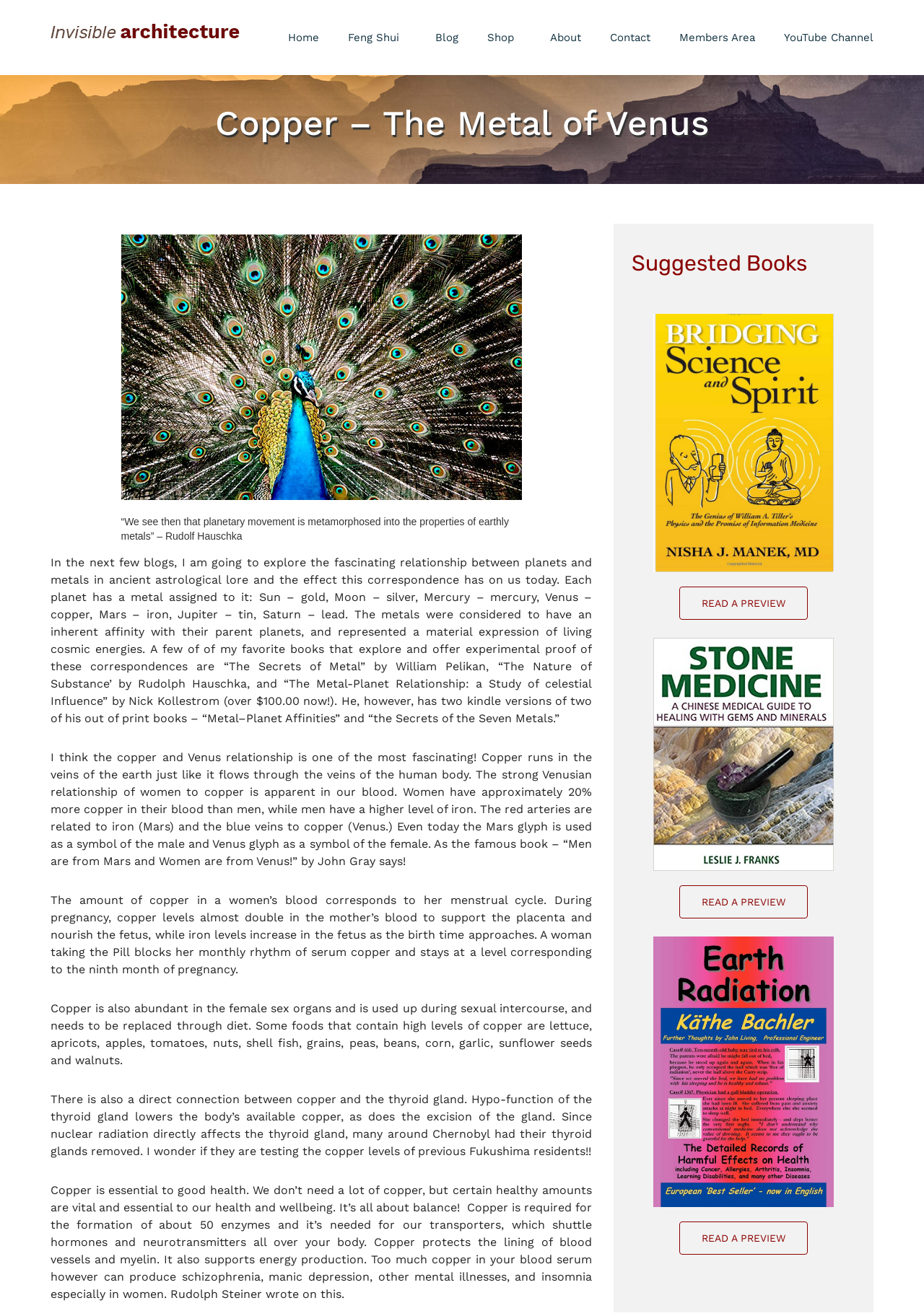Highlight the bounding box coordinates of the element that should be clicked to carry out the following instruction: "Explore the Suggested Books section". The coordinates must be given as four float numbers ranging from 0 to 1, i.e., [left, top, right, bottom].

[0.684, 0.195, 0.926, 0.217]